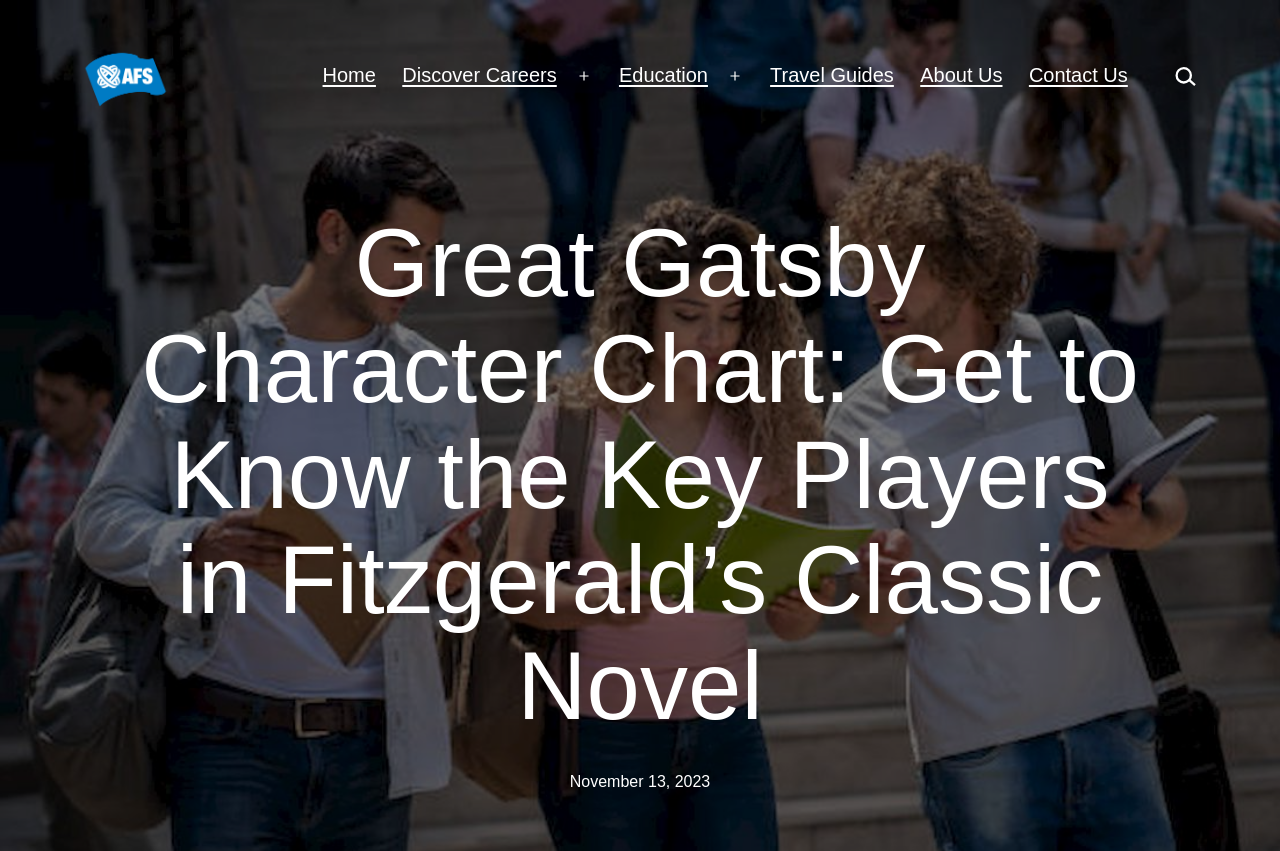Locate the bounding box coordinates of the element that needs to be clicked to carry out the instruction: "View About Us page". The coordinates should be given as four float numbers ranging from 0 to 1, i.e., [left, top, right, bottom].

[0.709, 0.06, 0.794, 0.119]